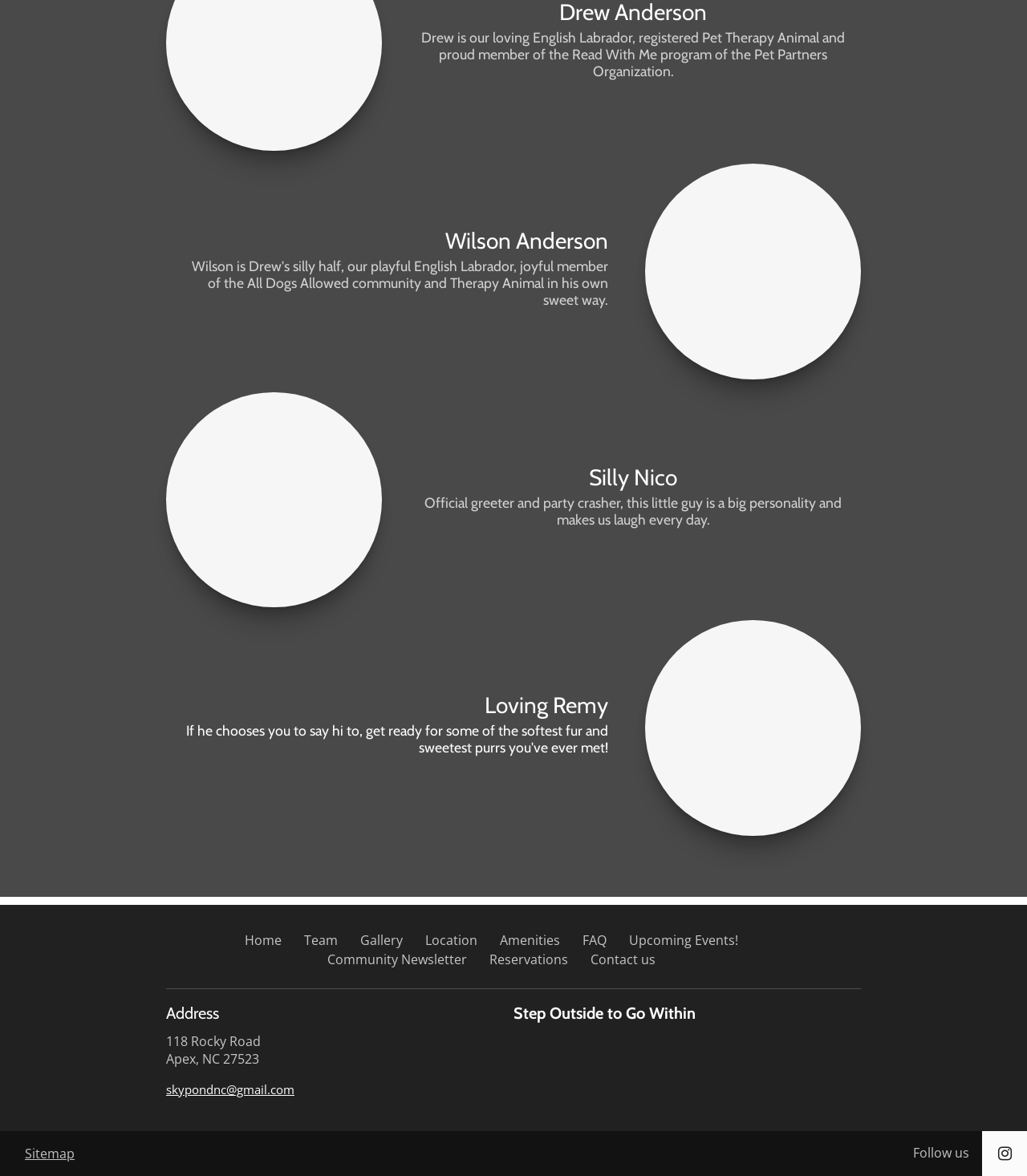Identify the bounding box coordinates of the clickable region necessary to fulfill the following instruction: "View Drew's information". The bounding box coordinates should be four float numbers between 0 and 1, i.e., [left, top, right, bottom].

[0.408, 0.022, 0.826, 0.045]